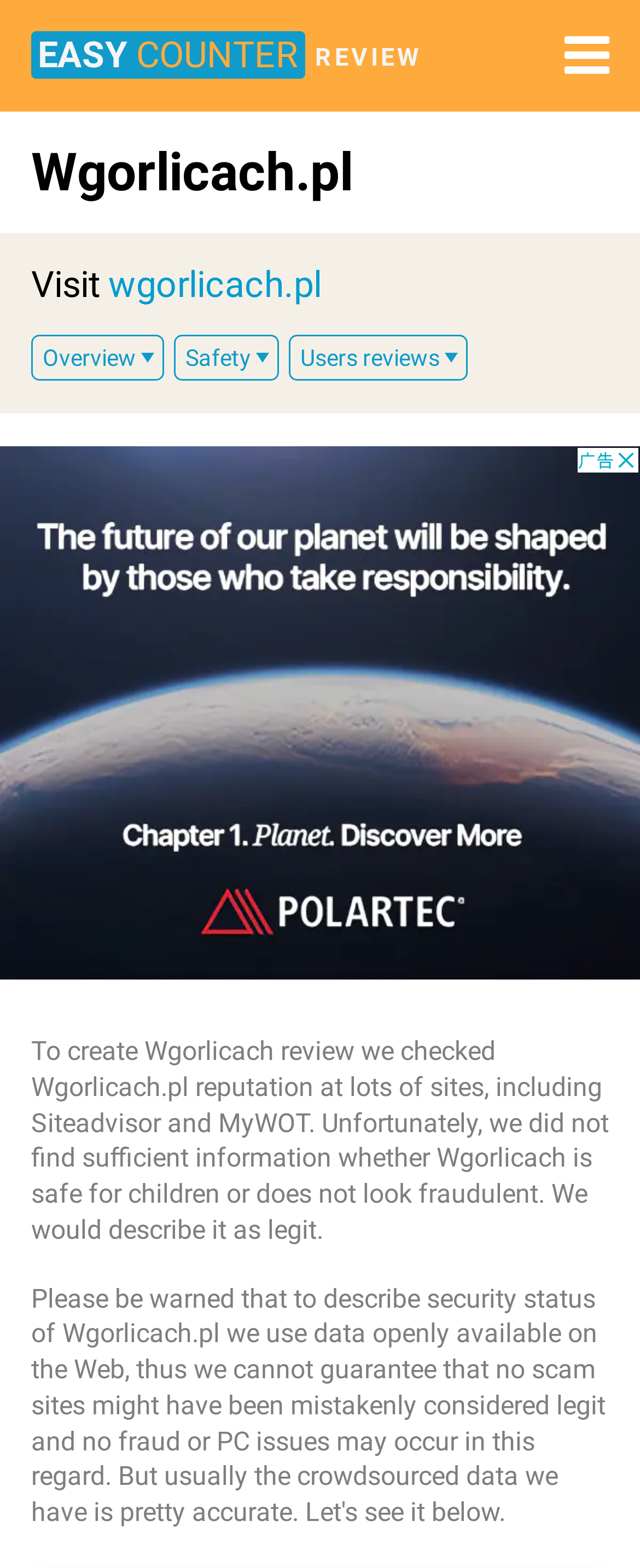What is the current status of Wgorlicach's legitimacy?
Based on the image, answer the question with as much detail as possible.

The static text 'We would describe it as legit.' suggests that based on the review, Wgorlicach is considered legitimate.